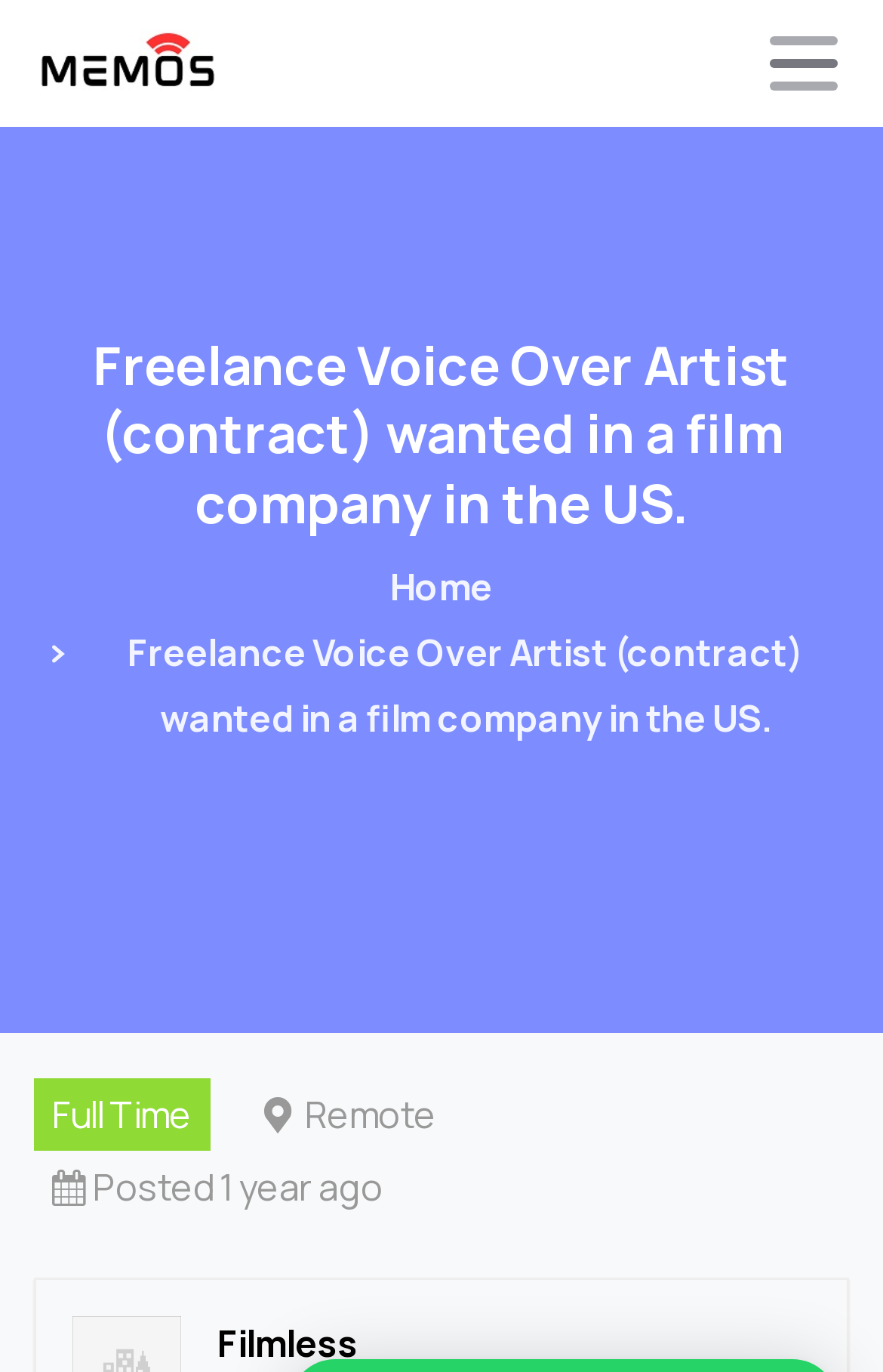What is the job location?
Identify the answer in the screenshot and reply with a single word or phrase.

US